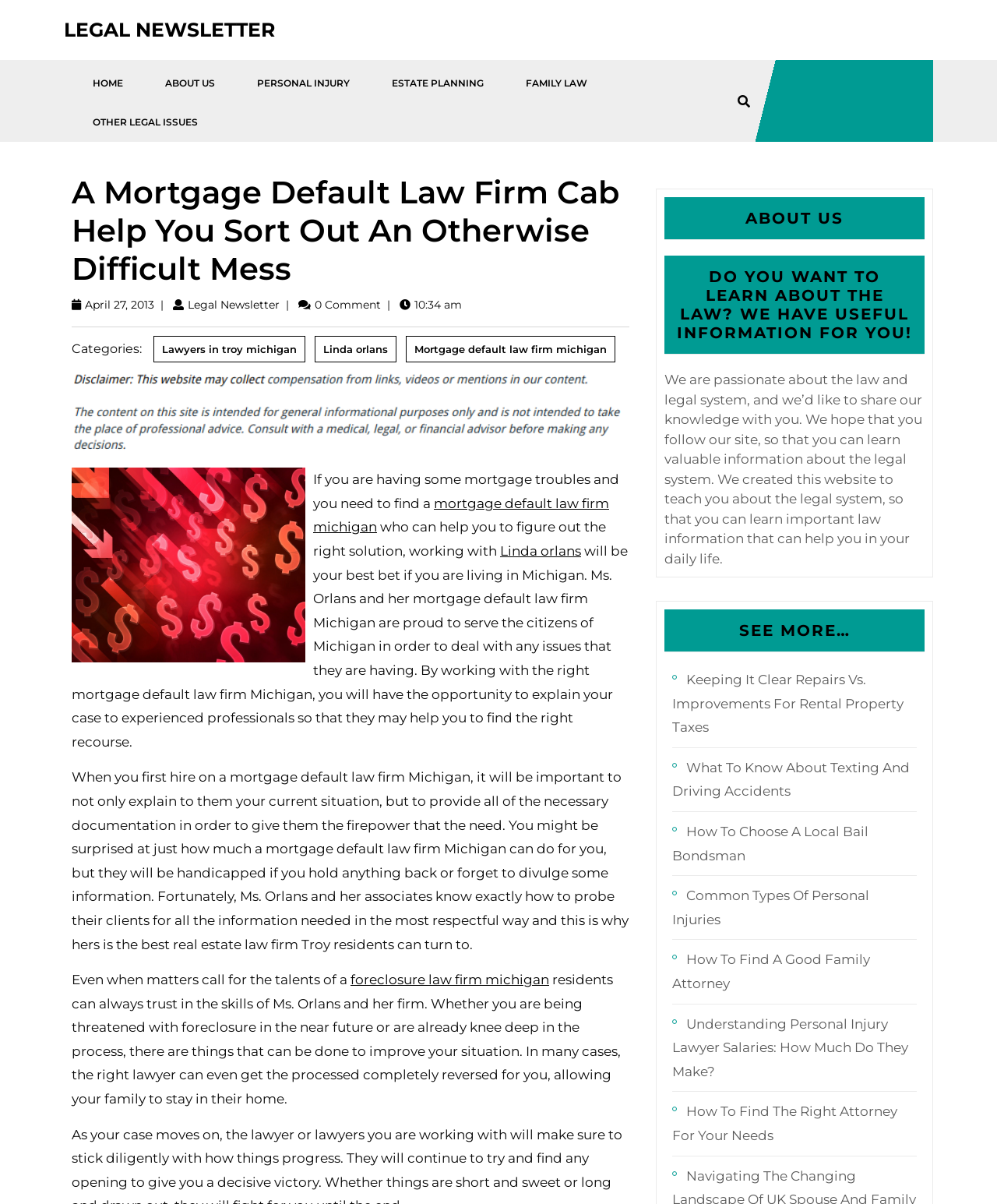Please specify the bounding box coordinates of the clickable section necessary to execute the following command: "Read the article KEEPING IT CLEAR REPAIRS VS. IMPROVEMENTS FOR RENTAL PROPERTY TAXES".

[0.674, 0.555, 0.906, 0.614]